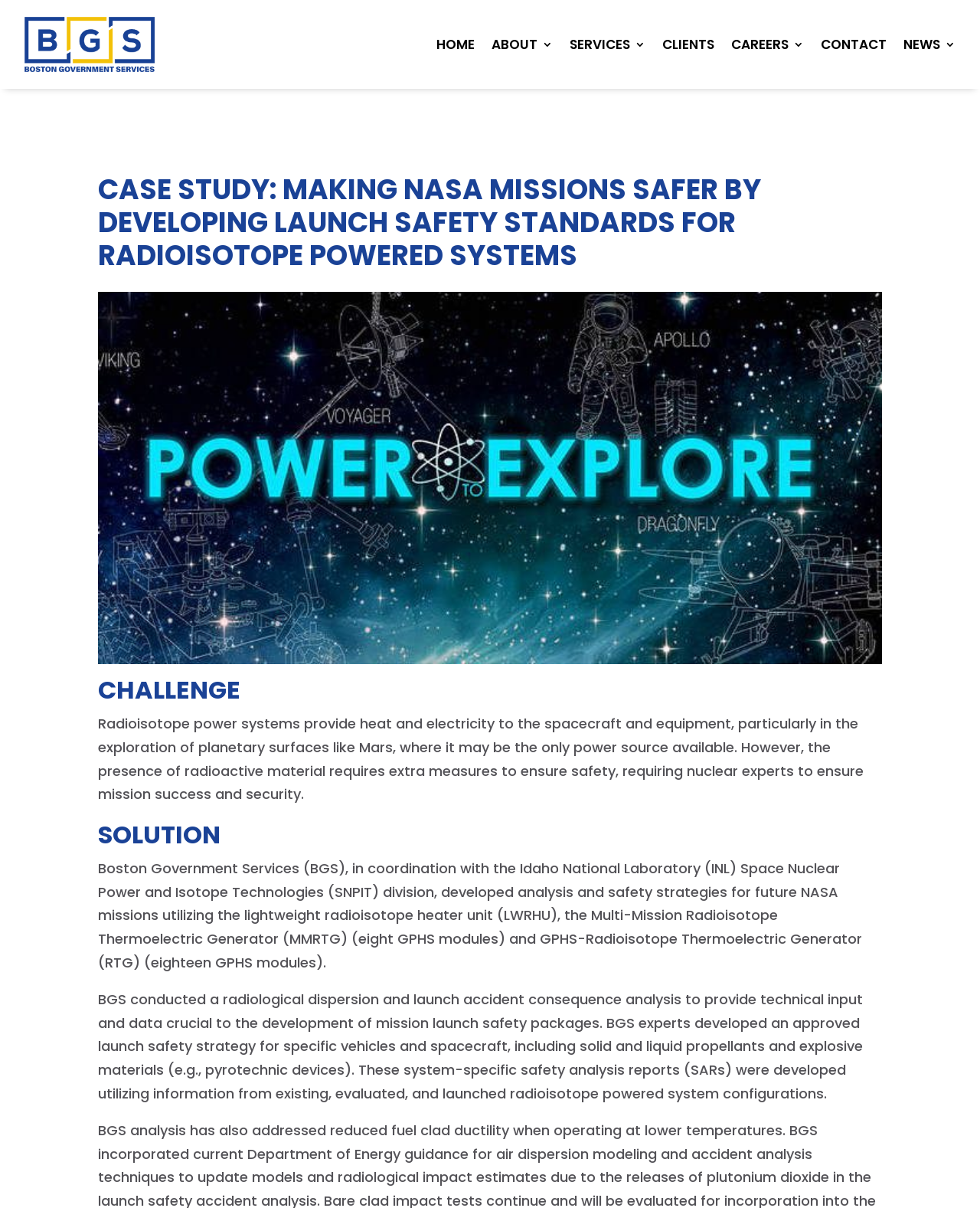Identify the main heading of the webpage and provide its text content.

CASE STUDY: MAKING NASA MISSIONS SAFER BY DEVELOPING LAUNCH SAFETY STANDARDS FOR RADIOISOTOPE POWERED SYSTEMS